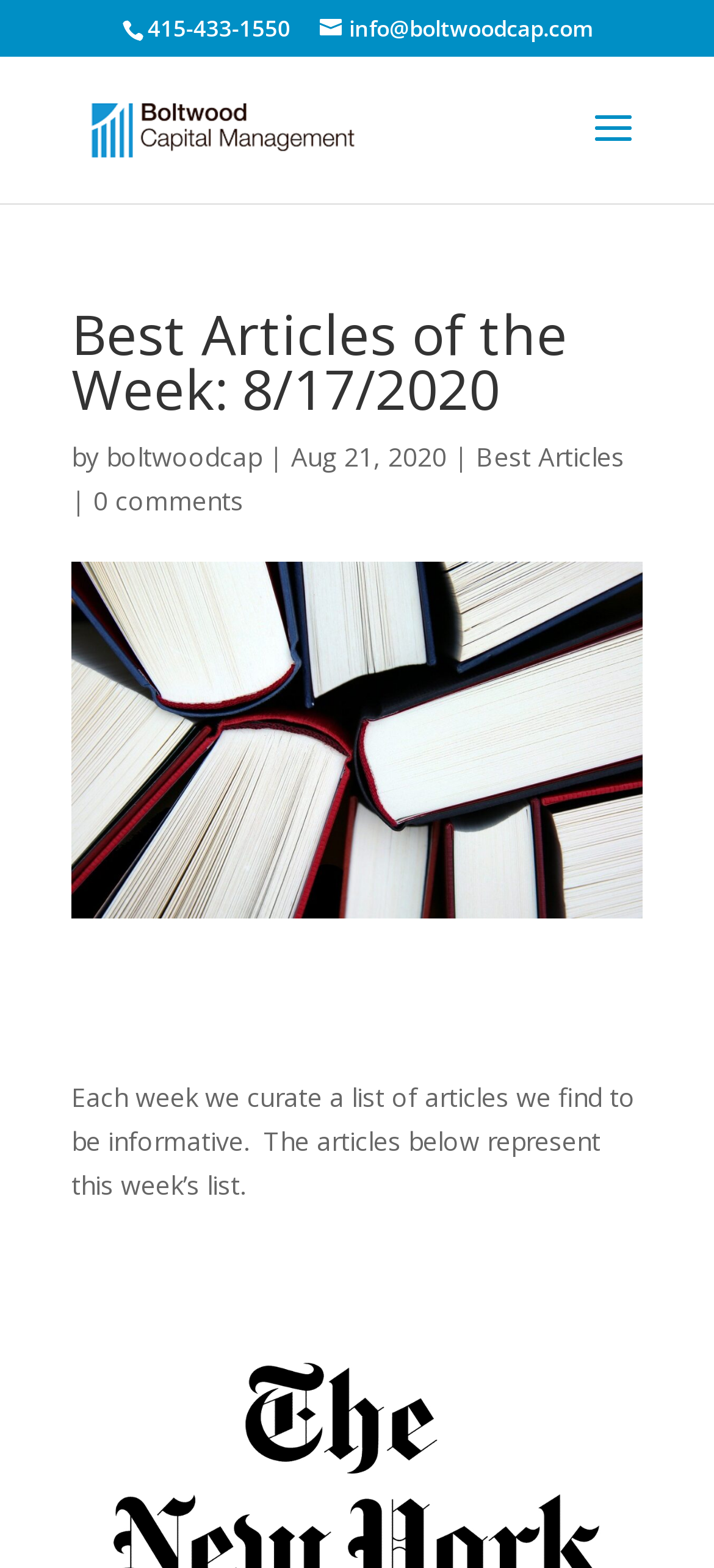Based on the image, provide a detailed and complete answer to the question: 
What is the purpose of the curated list of articles?

I found the purpose by looking at the paragraph below the main heading, where I saw a static text element that explains the purpose of the curated list, which is to be informative.